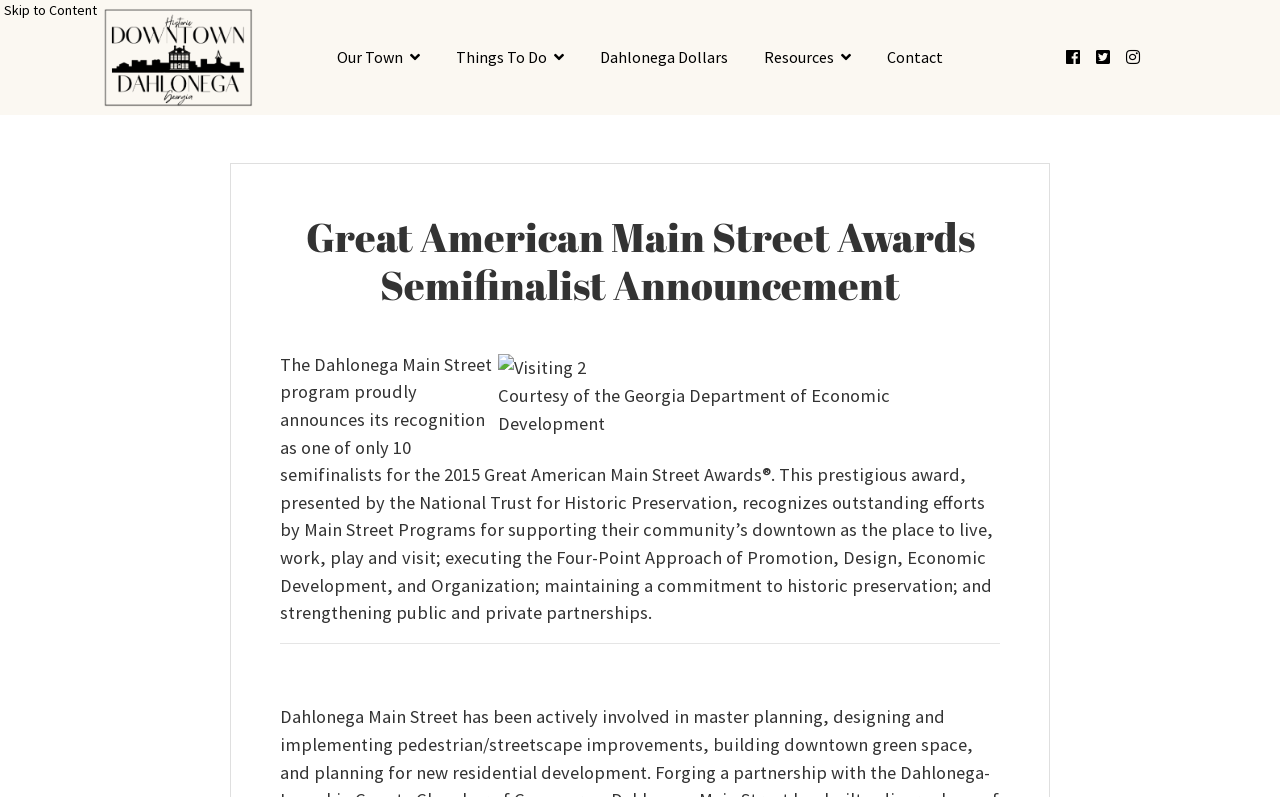Identify and provide the main heading of the webpage.

Great American Main Street Awards Semifinalist Announcement